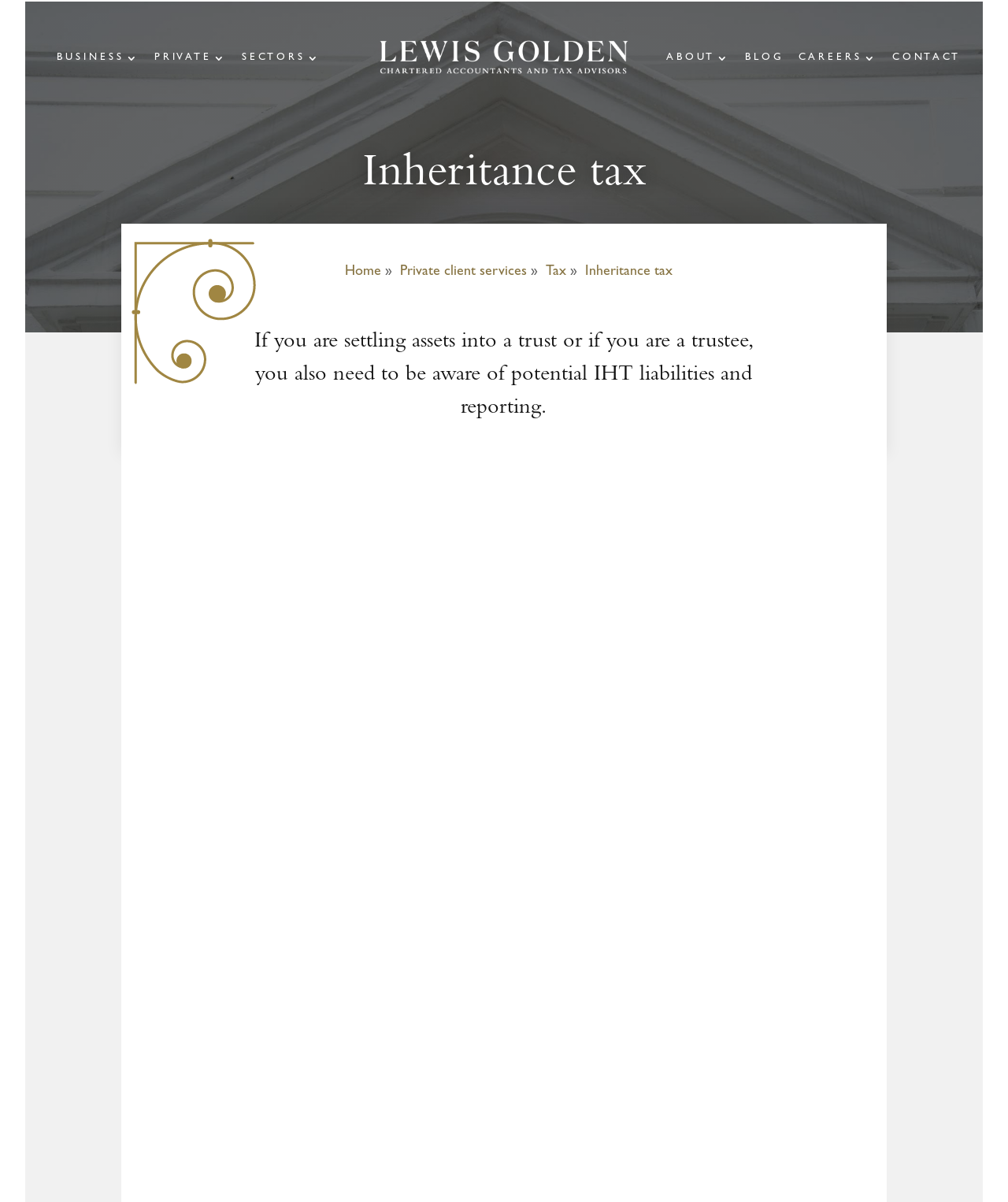Please find the bounding box coordinates of the element that needs to be clicked to perform the following instruction: "Learn about 'Private client services'". The bounding box coordinates should be four float numbers between 0 and 1, represented as [left, top, right, bottom].

[0.397, 0.221, 0.523, 0.232]